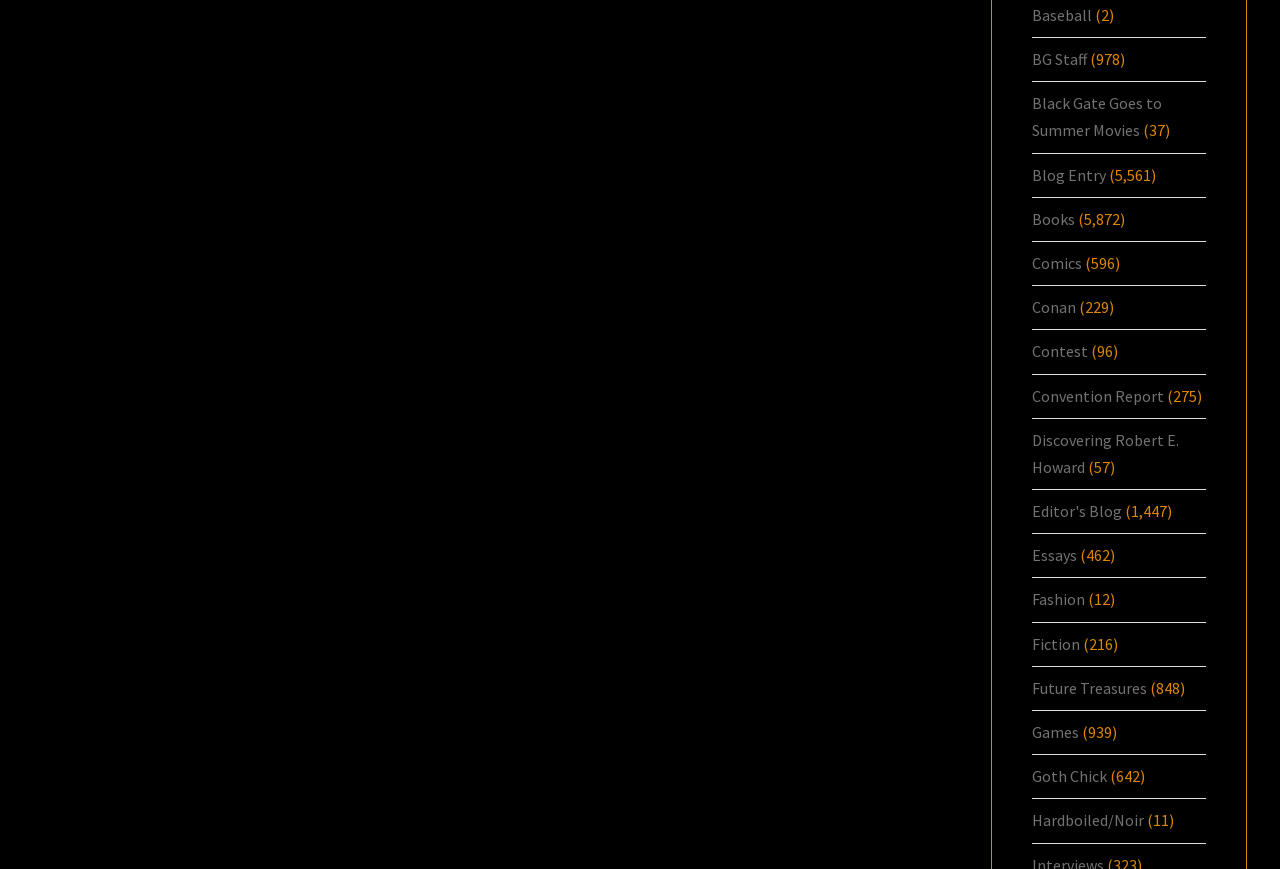Respond with a single word or phrase:
What is the last link on the webpage?

Hardboiled/Noir